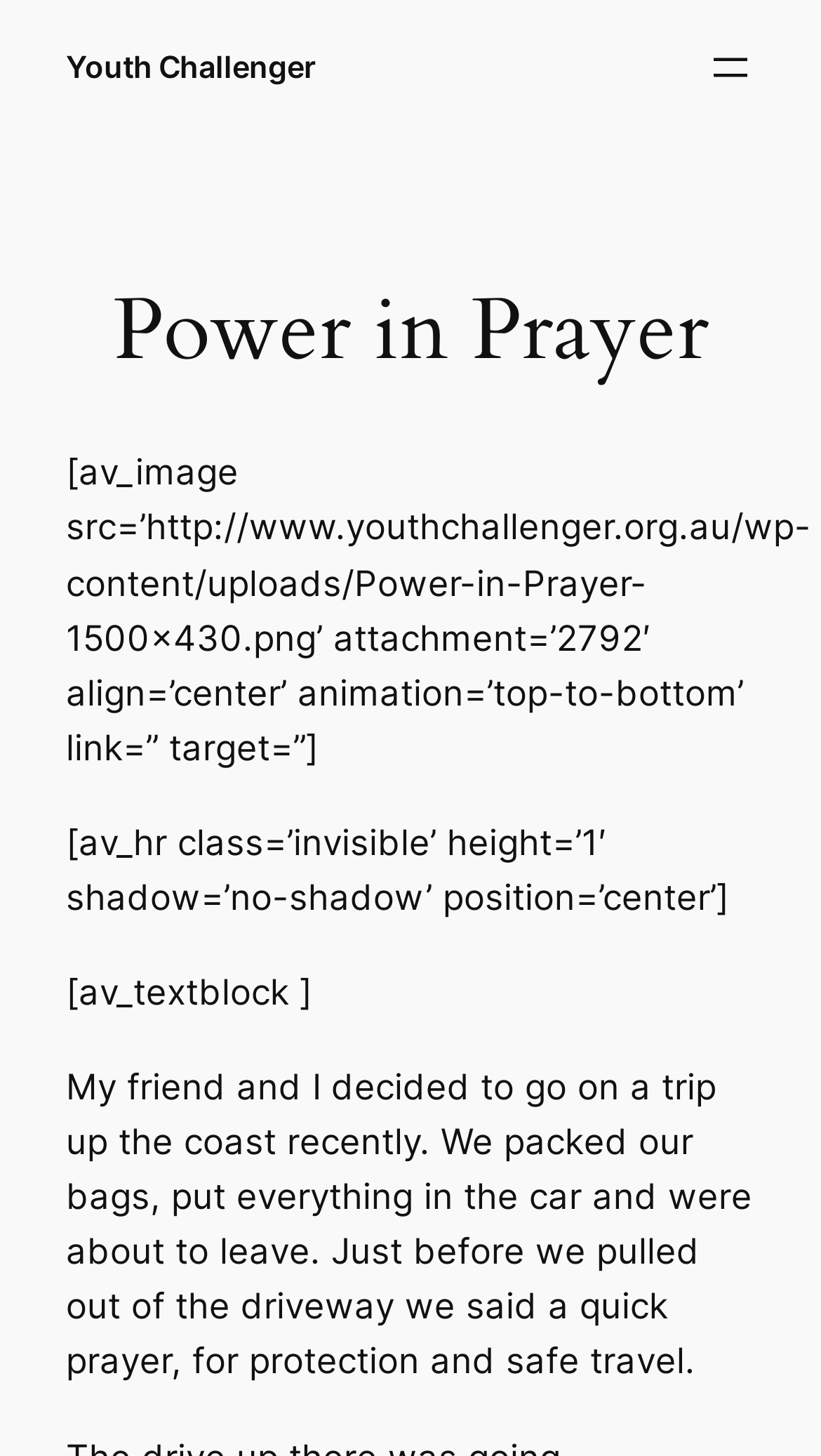Using the element description: "Youth Challenger", determine the bounding box coordinates for the specified UI element. The coordinates should be four float numbers between 0 and 1, [left, top, right, bottom].

[0.08, 0.033, 0.385, 0.058]